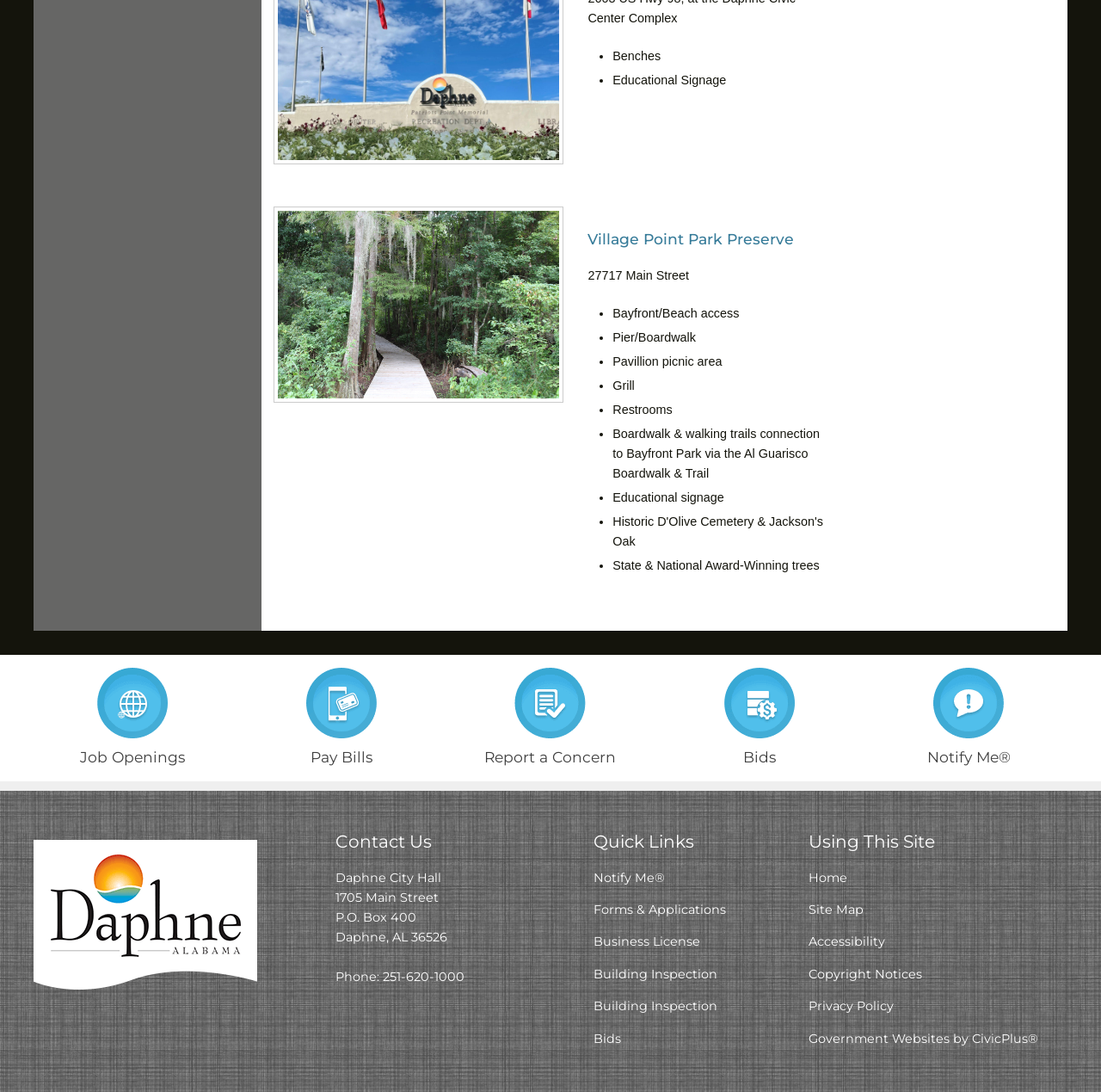Answer briefly with one word or phrase:
What is the address of Daphne City Hall?

1705 Main Street